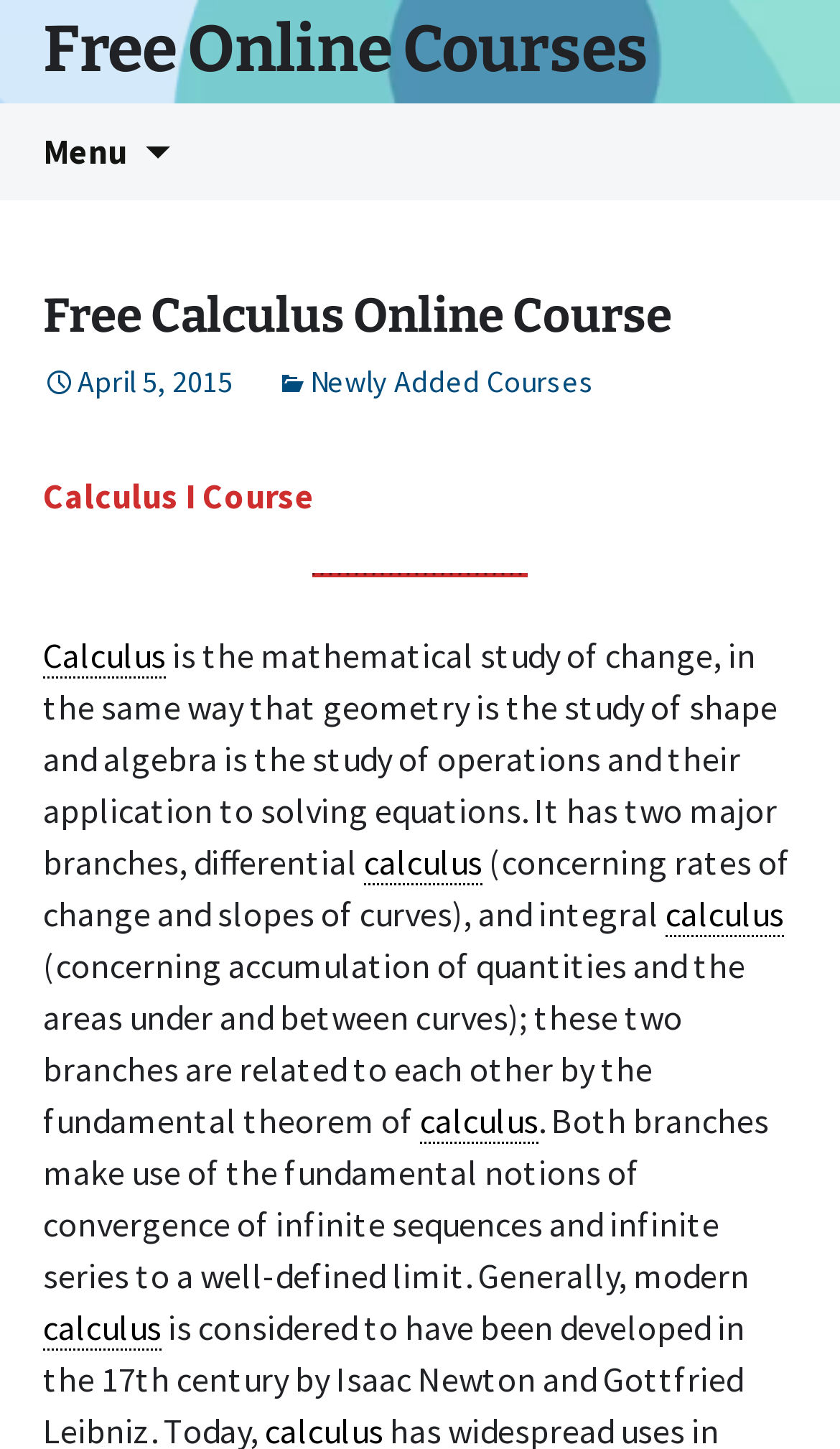Bounding box coordinates are specified in the format (top-left x, top-left y, bottom-right x, bottom-right y). All values are floating point numbers bounded between 0 and 1. Please provide the bounding box coordinate of the region this sentence describes: Menu

[0.0, 0.071, 0.203, 0.138]